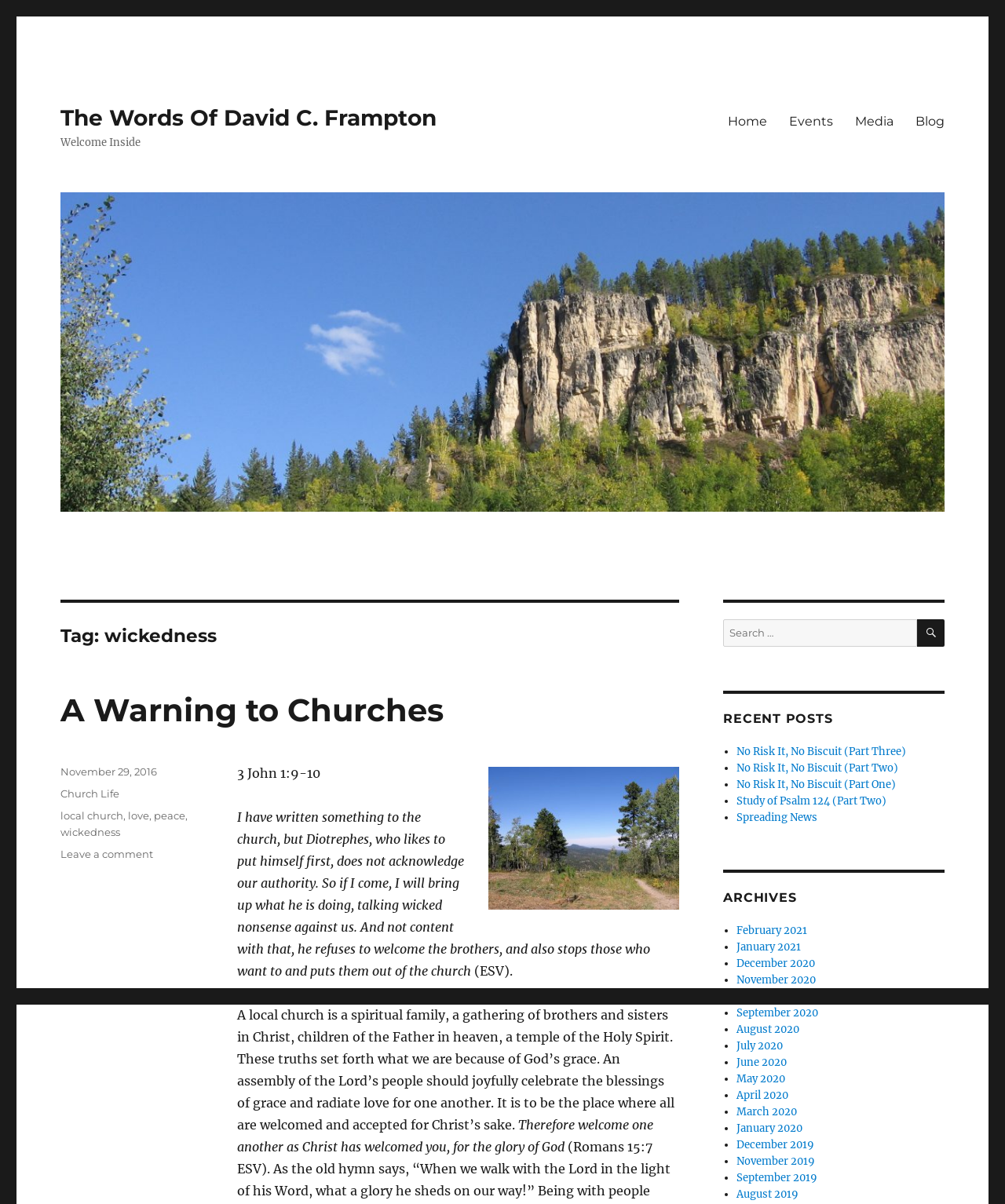Please predict the bounding box coordinates of the element's region where a click is necessary to complete the following instruction: "View the 'RECENT POSTS' section". The coordinates should be represented by four float numbers between 0 and 1, i.e., [left, top, right, bottom].

[0.72, 0.59, 0.94, 0.604]